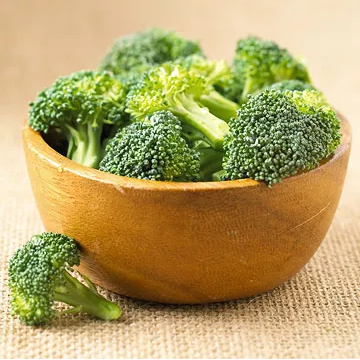Please respond to the question using a single word or phrase:
What nutrient does broccoli contain that enhances iron absorption?

Vitamin C